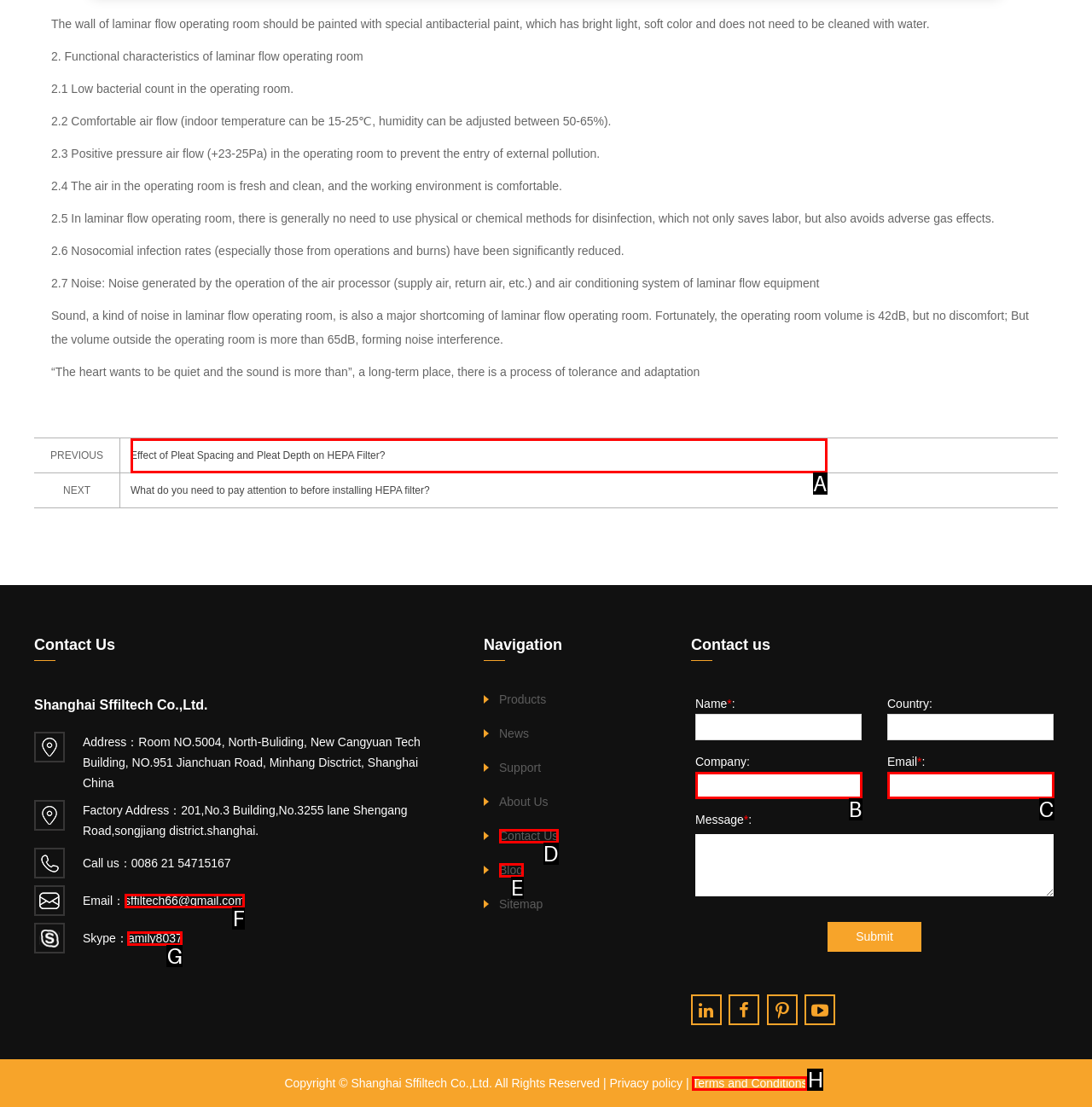Select the letter of the option that corresponds to: Contact Us
Provide the letter from the given options.

D